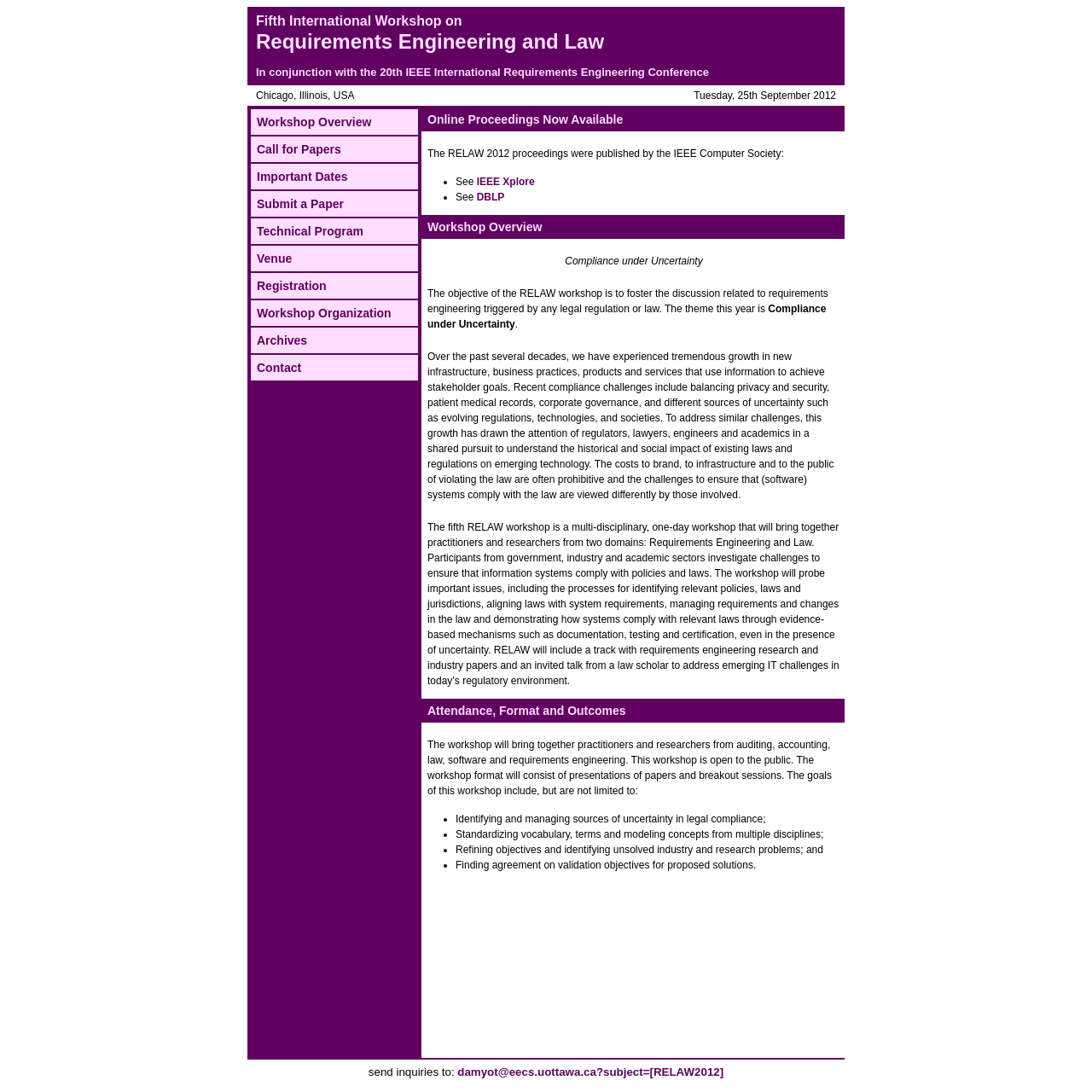Determine the bounding box coordinates of the clickable area required to perform the following instruction: "click Workshop Overview". The coordinates should be represented as four float numbers between 0 and 1: [left, top, right, bottom].

[0.23, 0.1, 0.383, 0.123]